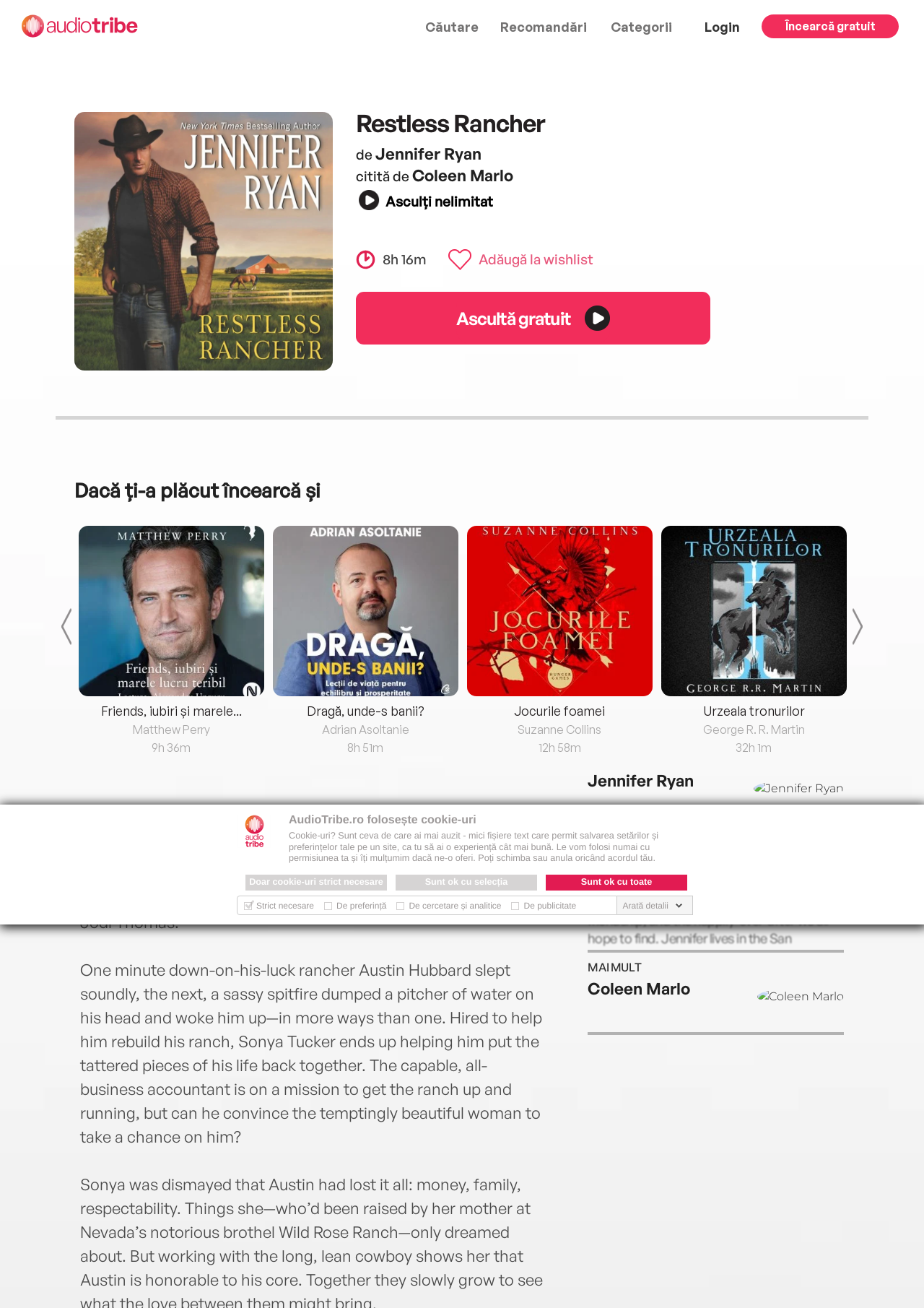How many hours of audio is the book?
Please answer the question with a detailed and comprehensive explanation.

I found the answer by looking at the heading element with the text '8h 16m' which is located near the book title, indicating the duration of the audio book.